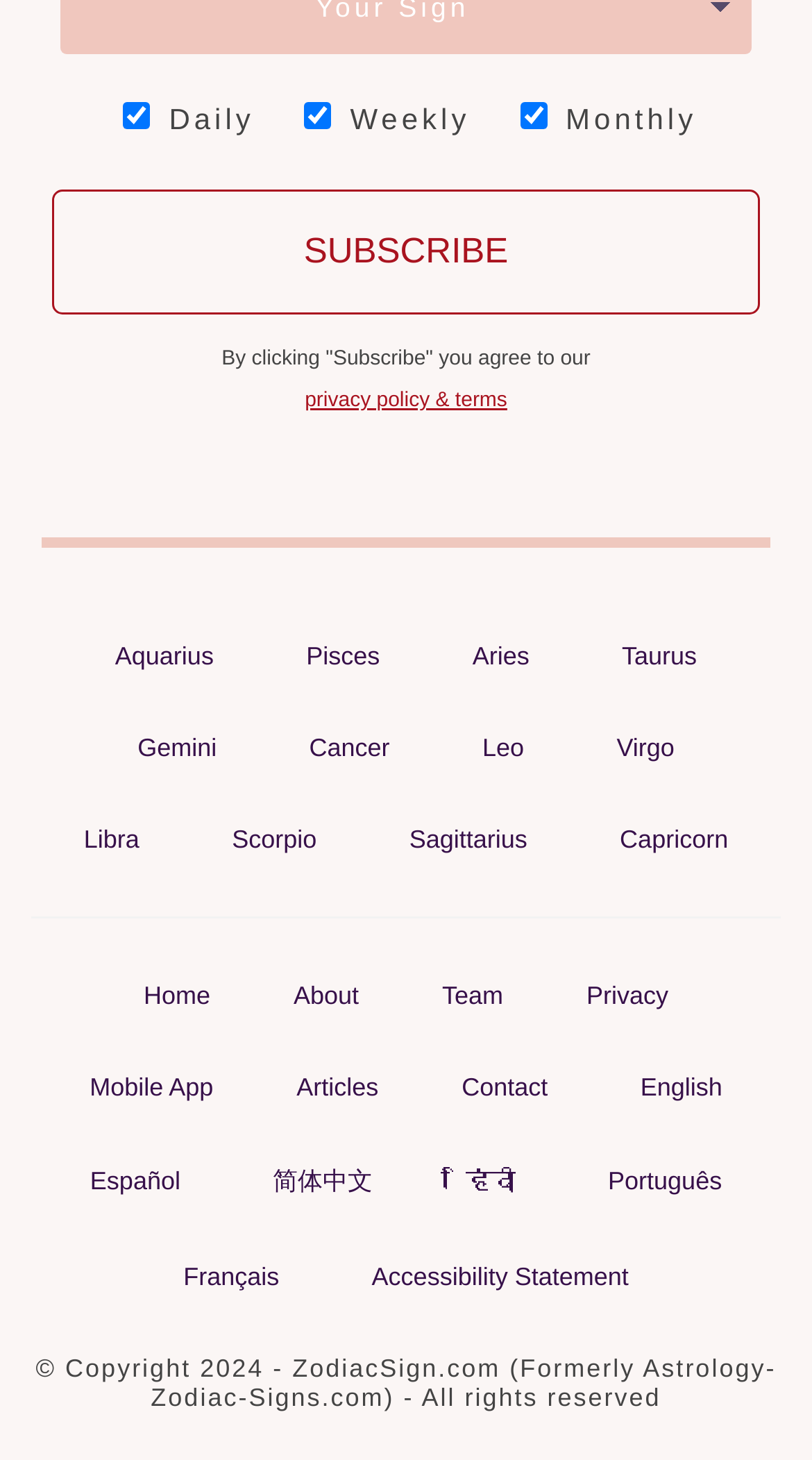Please identify the bounding box coordinates of the element's region that I should click in order to complete the following instruction: "Explore Christmas items". The bounding box coordinates consist of four float numbers between 0 and 1, i.e., [left, top, right, bottom].

None